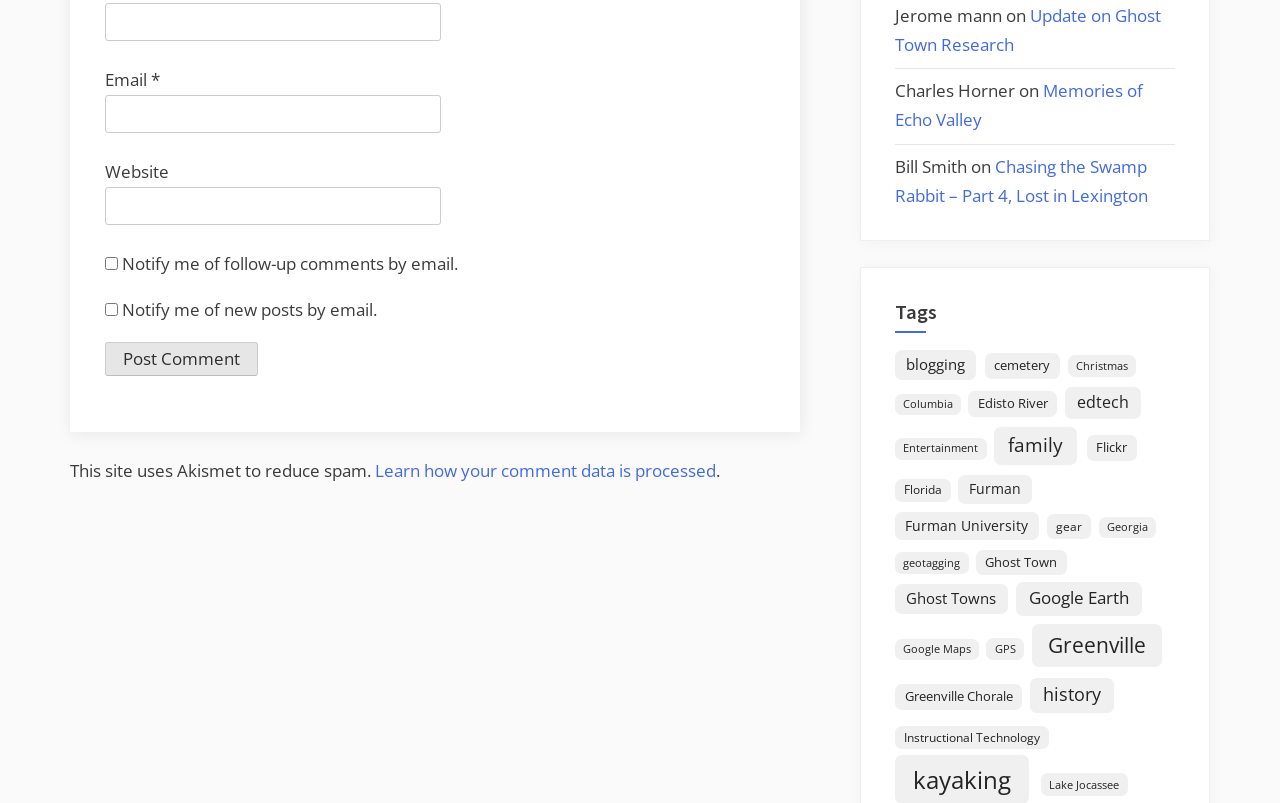From the given element description: "Memories of Echo Valley", find the bounding box for the UI element. Provide the coordinates as four float numbers between 0 and 1, in the order [left, top, right, bottom].

[0.699, 0.099, 0.893, 0.164]